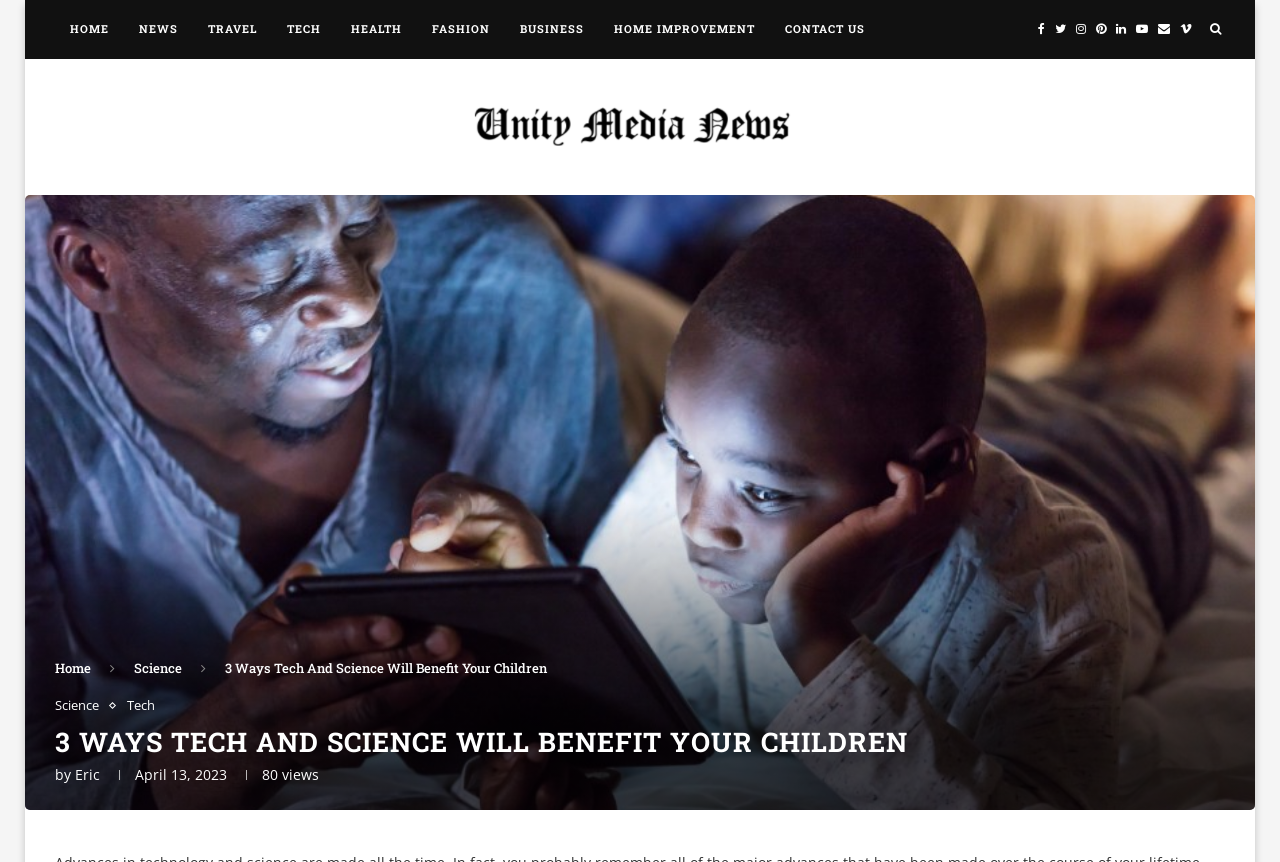Please locate the bounding box coordinates of the region I need to click to follow this instruction: "Click on the CONTACT US link".

[0.602, 0.0, 0.688, 0.068]